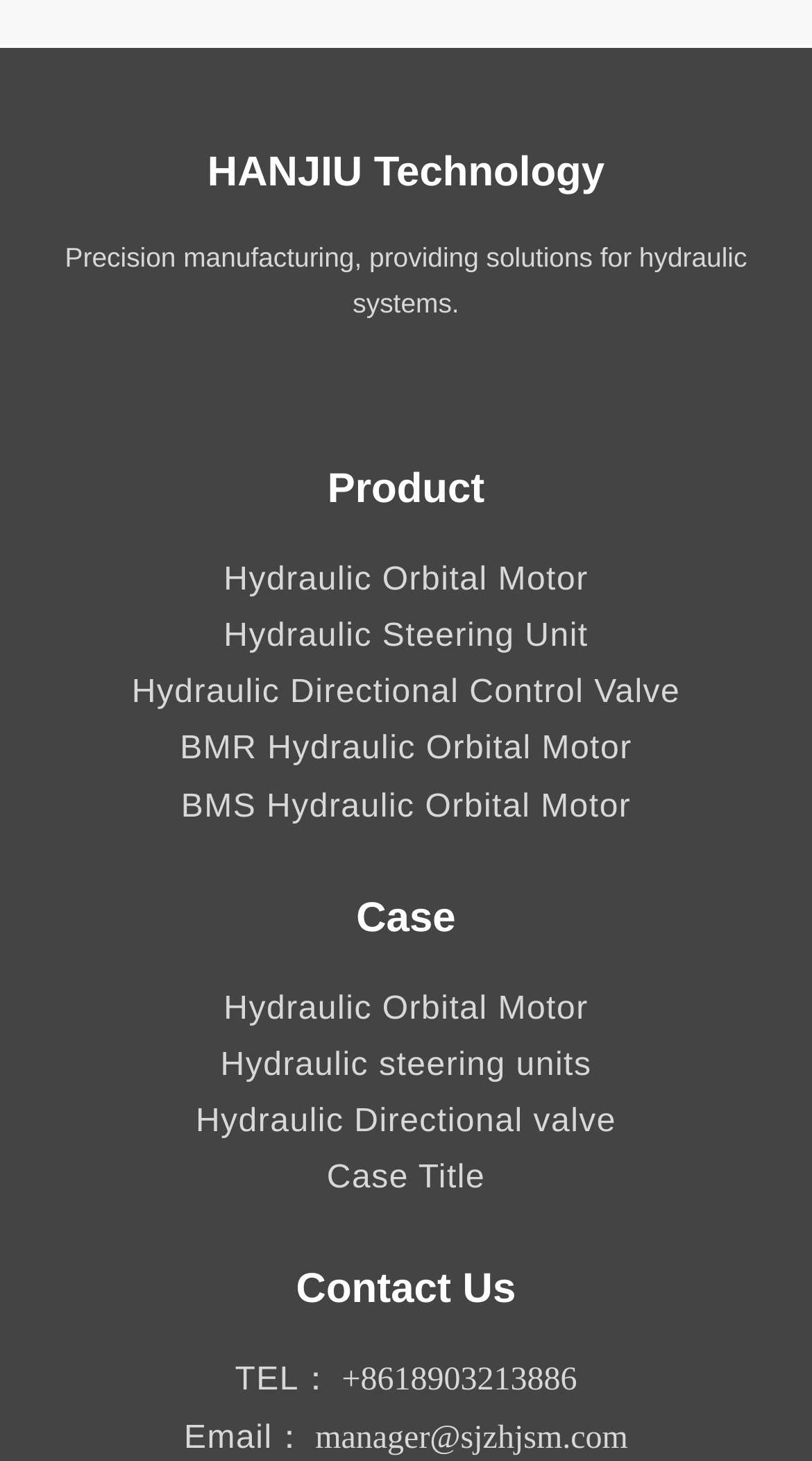Determine the bounding box coordinates of the target area to click to execute the following instruction: "View Soccer Livescore."

None